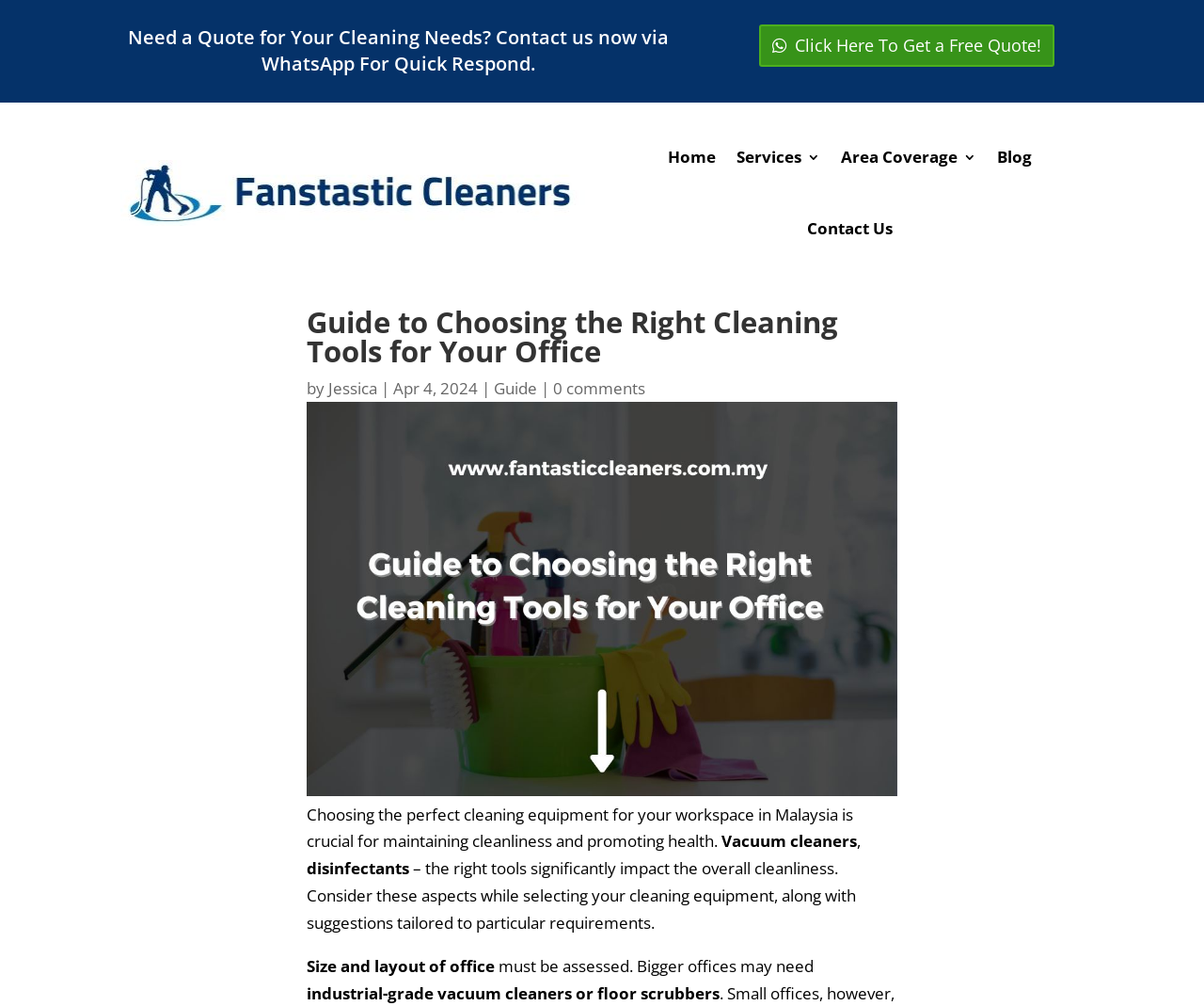Find the bounding box coordinates of the element to click in order to complete the given instruction: "Read the blog."

[0.828, 0.121, 0.857, 0.192]